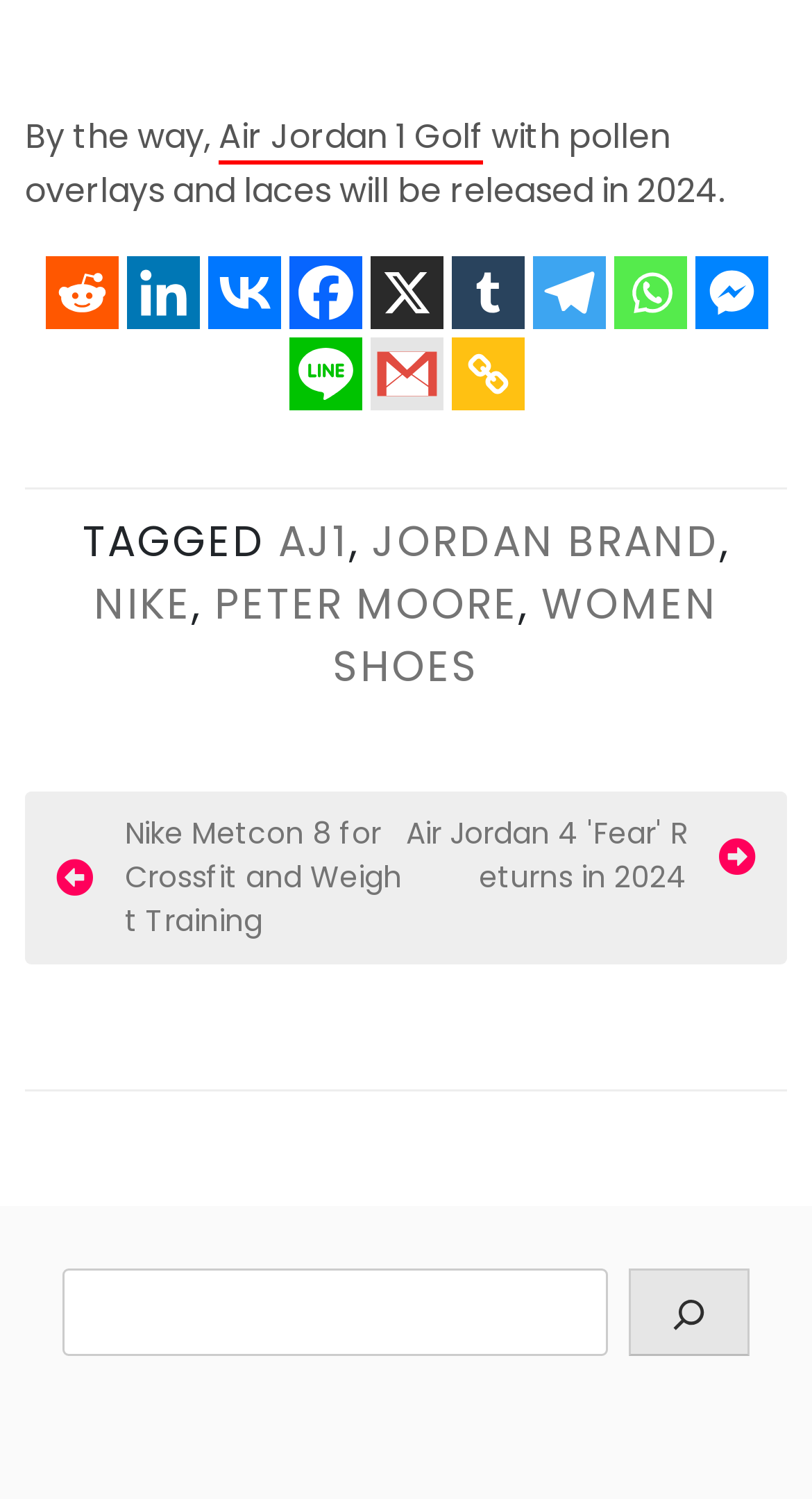Identify the bounding box coordinates of the section that should be clicked to achieve the task described: "Share on Facebook".

[0.355, 0.171, 0.445, 0.219]